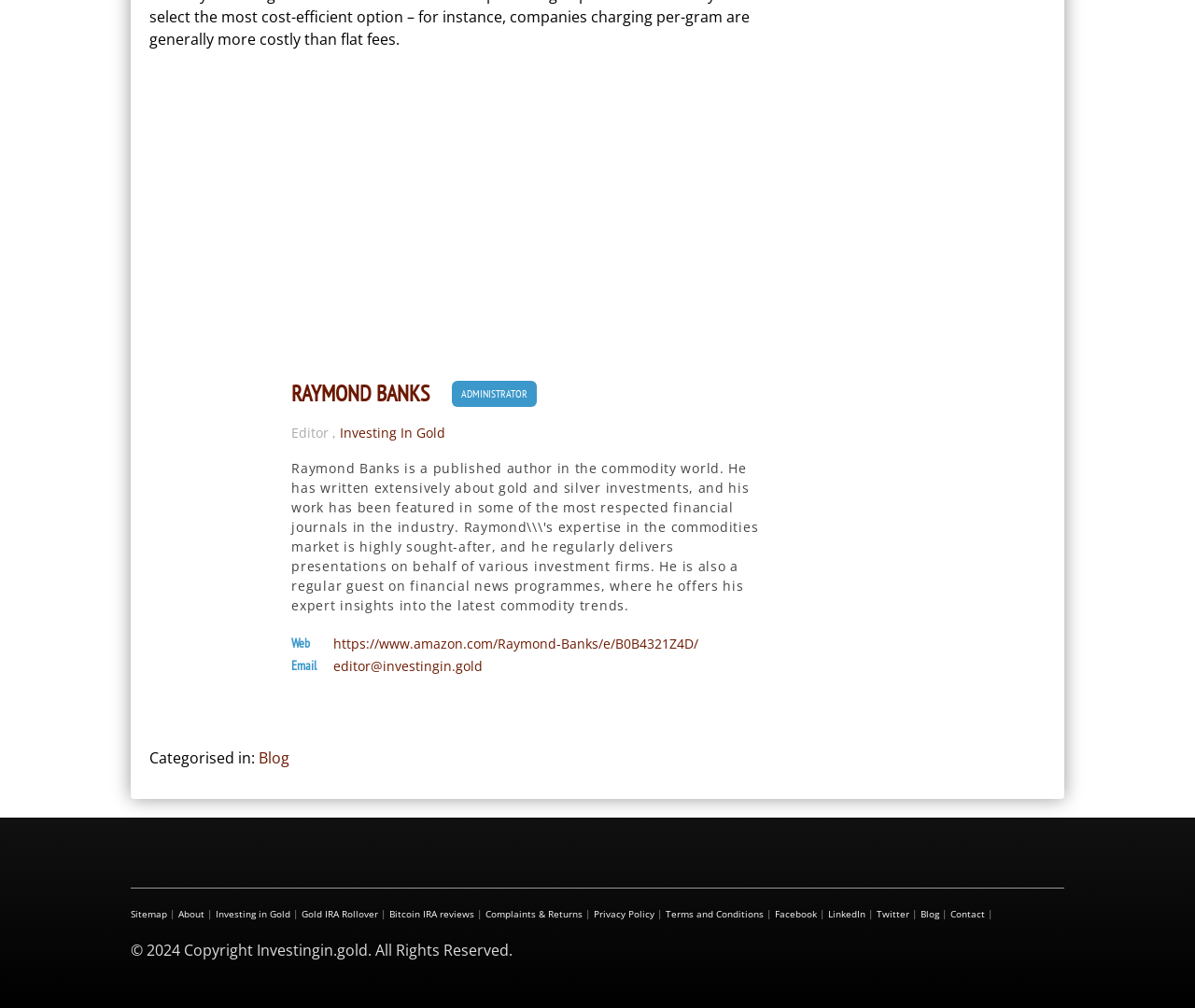How many social media links are provided in the footer?
Please answer the question with a detailed and comprehensive explanation.

The footer section of the webpage provides links to four social media platforms: Facebook, LinkedIn, Twitter, and Blog.